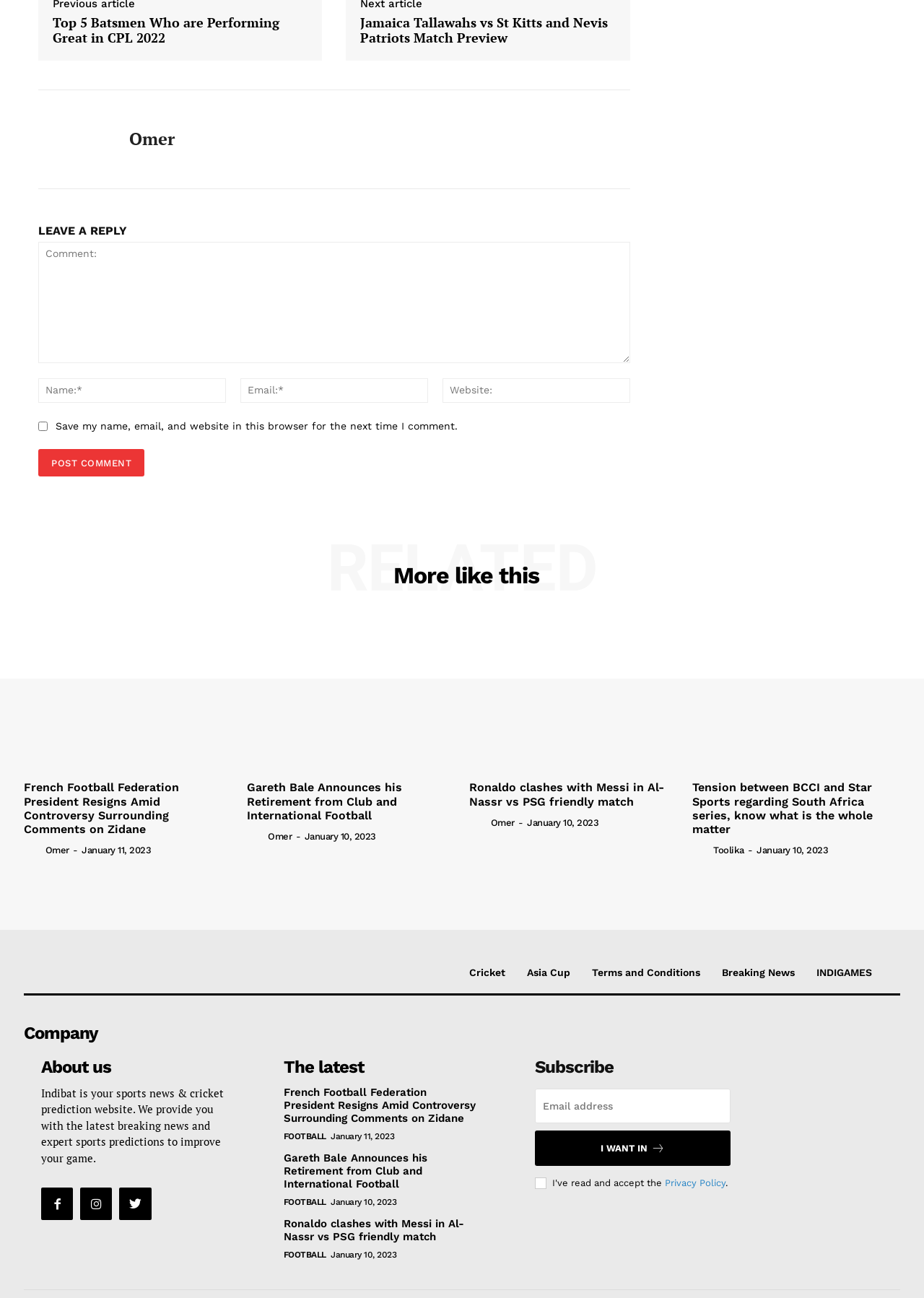Specify the bounding box coordinates of the area that needs to be clicked to achieve the following instruction: "View more cricket news".

[0.508, 0.745, 0.547, 0.754]